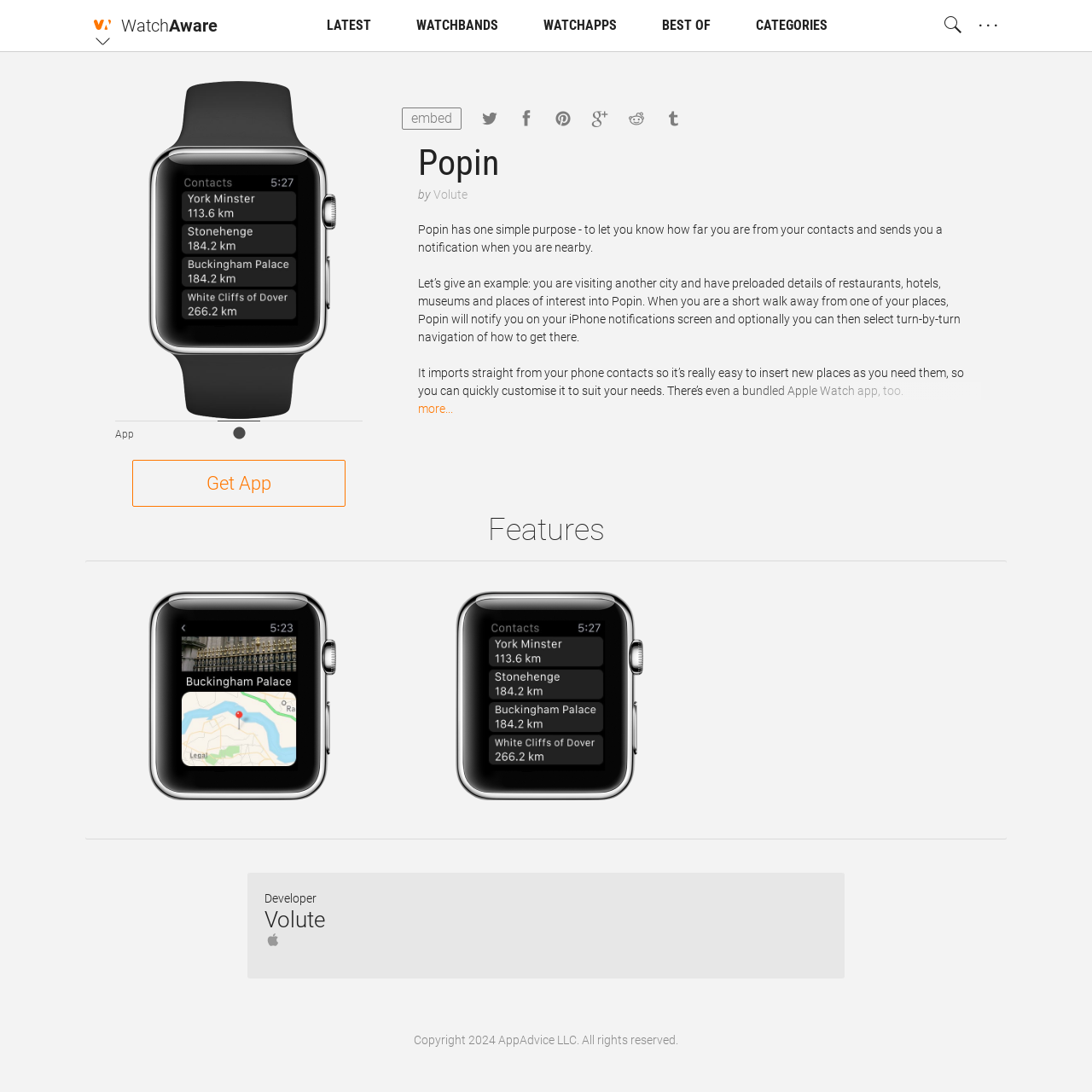Extract the bounding box coordinates of the UI element described by: "Follow us on Twitter". The coordinates should include four float numbers ranging from 0 to 1, e.g., [left, top, right, bottom].

[0.795, 0.107, 0.909, 0.134]